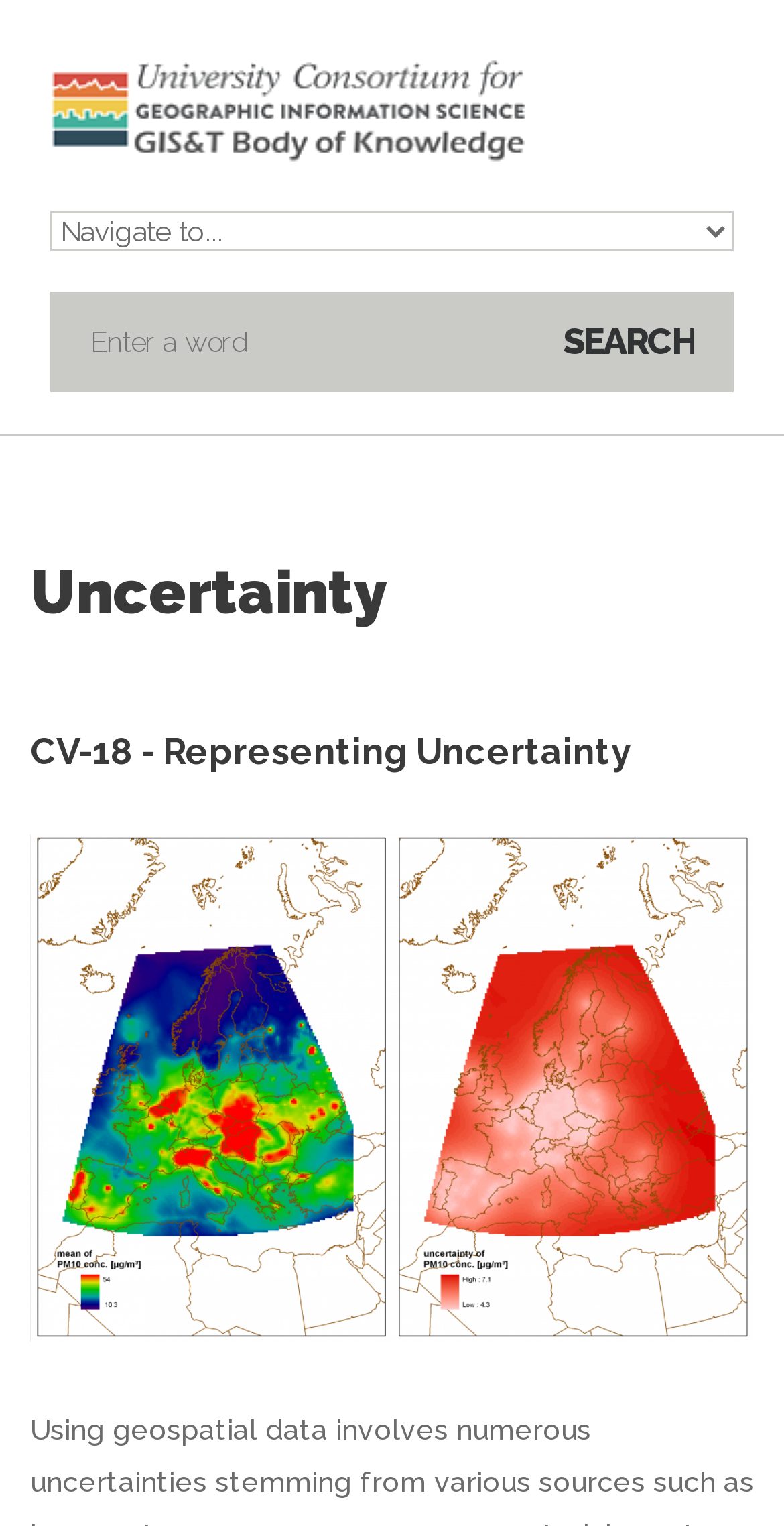Respond with a single word or phrase for the following question: 
What is the purpose of the searchbox?

To search the website